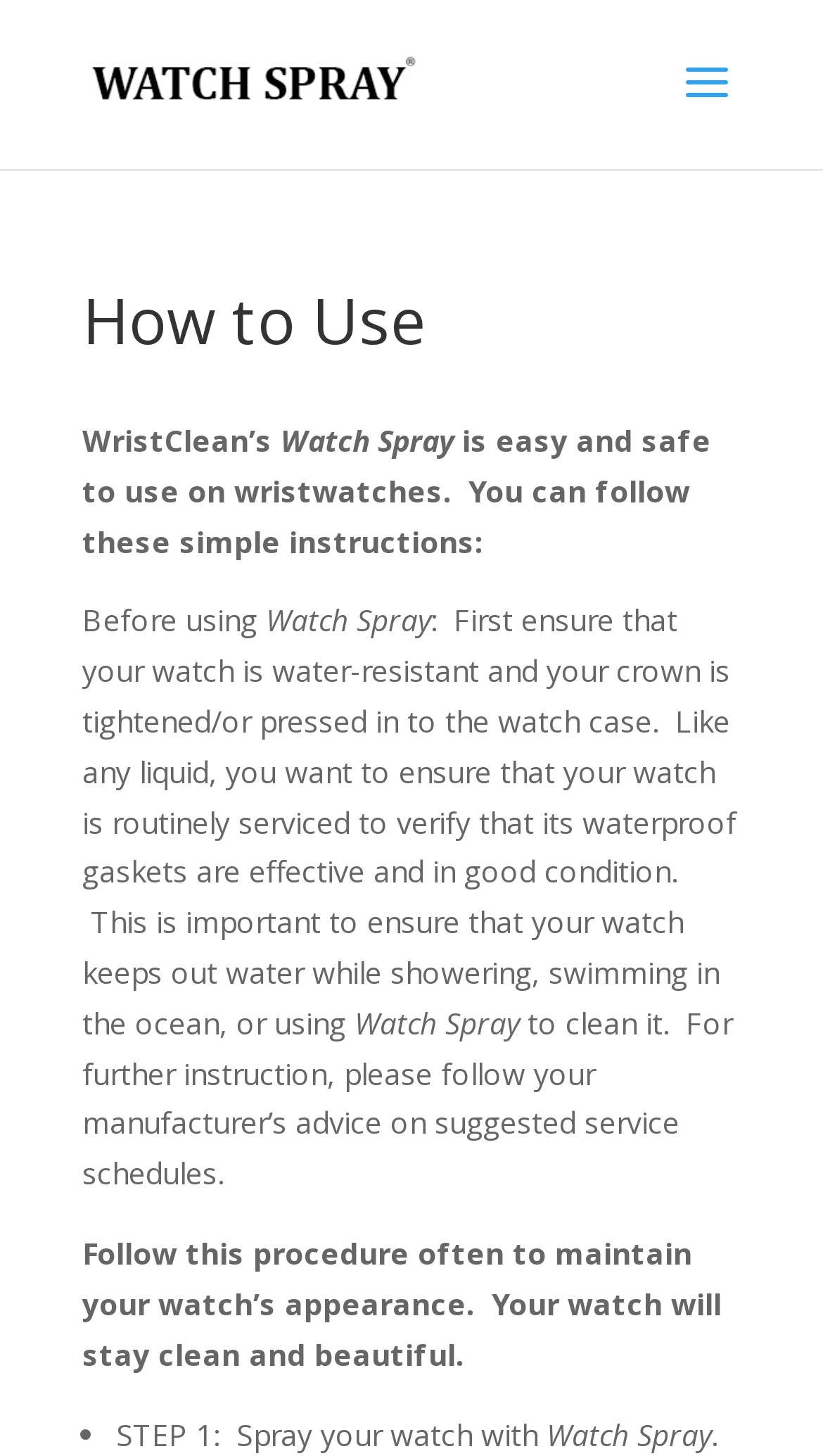How often should Watch Spray be used?
Answer the question with a single word or phrase, referring to the image.

Often to maintain appearance